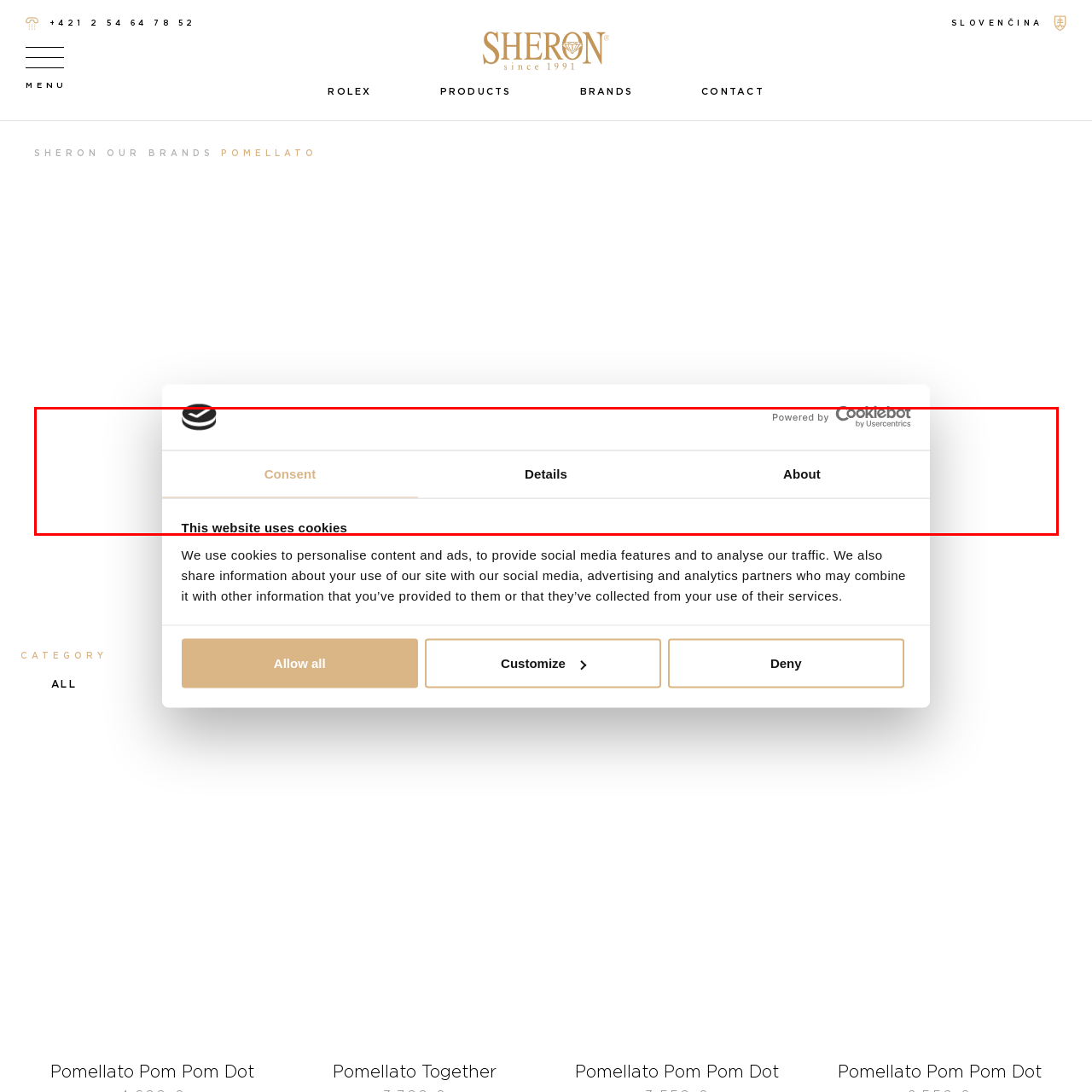Provide a detailed account of the visual content within the red-outlined section of the image.

The image displays a modal dialog box related to cookie consent on a website. The top section features a checkmark icon, indicating acceptance of cookies, alongside the text "This website uses cookies," which informs users about the site's cookie usage policy. Below this, there are navigational tabs labeled "Consent," "Details," and "About," with "Consent" being the active tab, highlighted in a lighter font color. The overall design reflects a user-friendly interface aimed at obtaining consent from visitors while providing relevant information about cookie usage. The branding is associated with Cookiebot, as indicated in the footer of the modal.